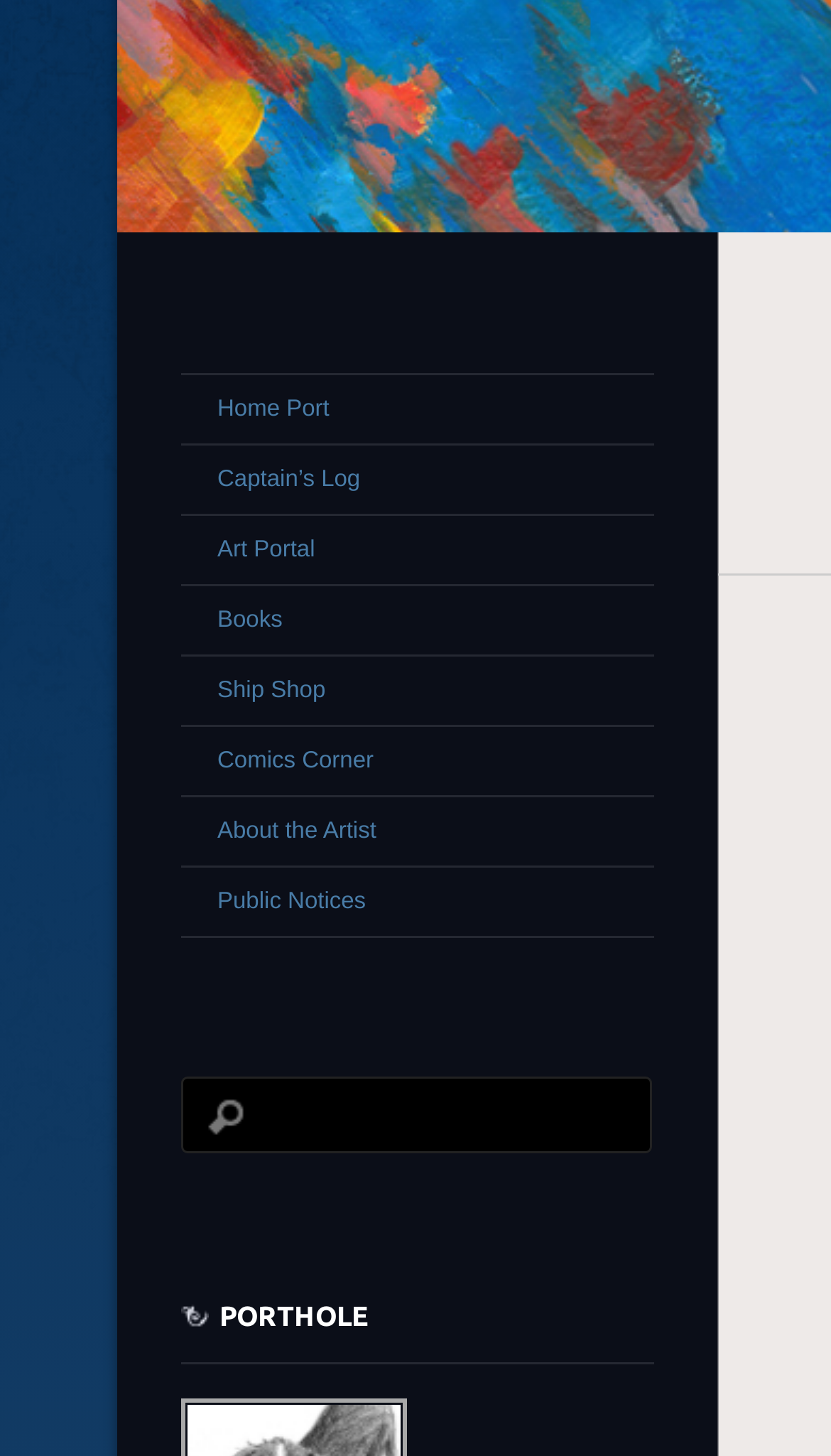Given the webpage screenshot and the description, determine the bounding box coordinates (top-left x, top-left y, bottom-right x, bottom-right y) that define the location of the UI element matching this description: Captain’s Log

[0.218, 0.305, 0.787, 0.352]